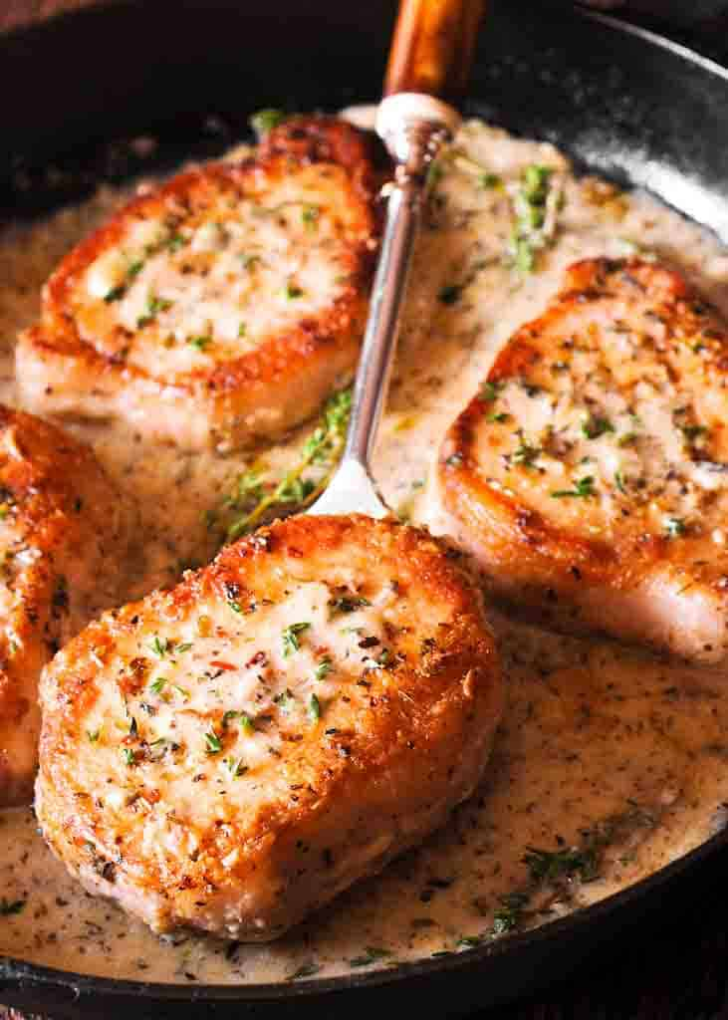Give a thorough caption of the image, focusing on all visible elements.

This inviting image showcases succulent boneless pork chops, perfectly seared to a golden-brown hue and nestled in a savory creamy white wine sauce. The chops are juicy and tender, featuring a flavorful crust that promises a delightful taste experience. Fresh herbs are visible, adding a touch of color and hinting at the aromatic blend of flavors. The dish is elegantly presented in a cast-iron skillet, suggesting a rustic yet refined approach to home cooking. This recipe is not only simple to prepare but also aimed at delivering a gourmet touch to your dining table in less than 30 minutes. Perfect for a quick weeknight meal or a special occasion!